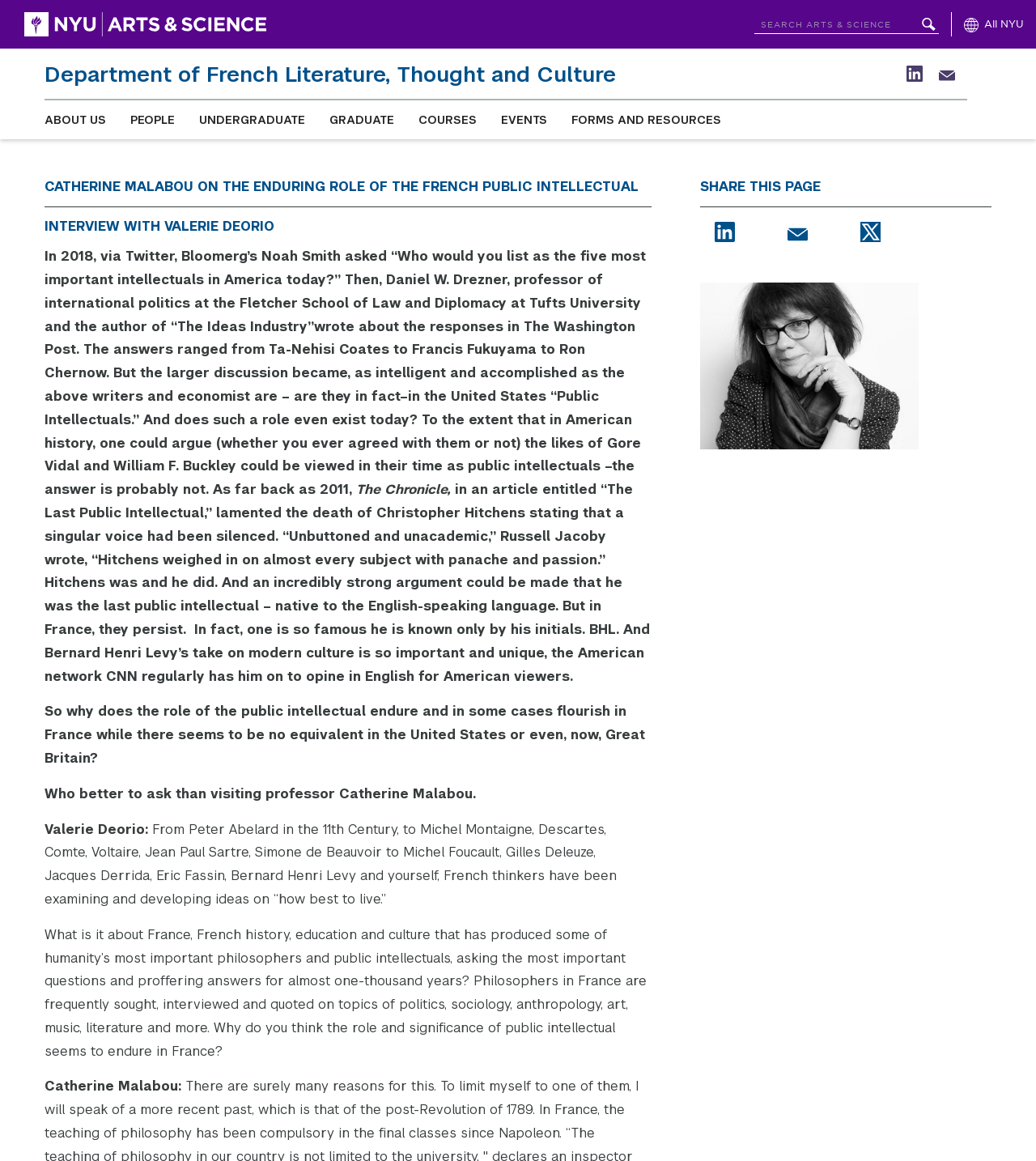Find the bounding box coordinates of the element's region that should be clicked in order to follow the given instruction: "Visit Michael Ofstedahl's LinkedIn profile". The coordinates should consist of four float numbers between 0 and 1, i.e., [left, top, right, bottom].

None